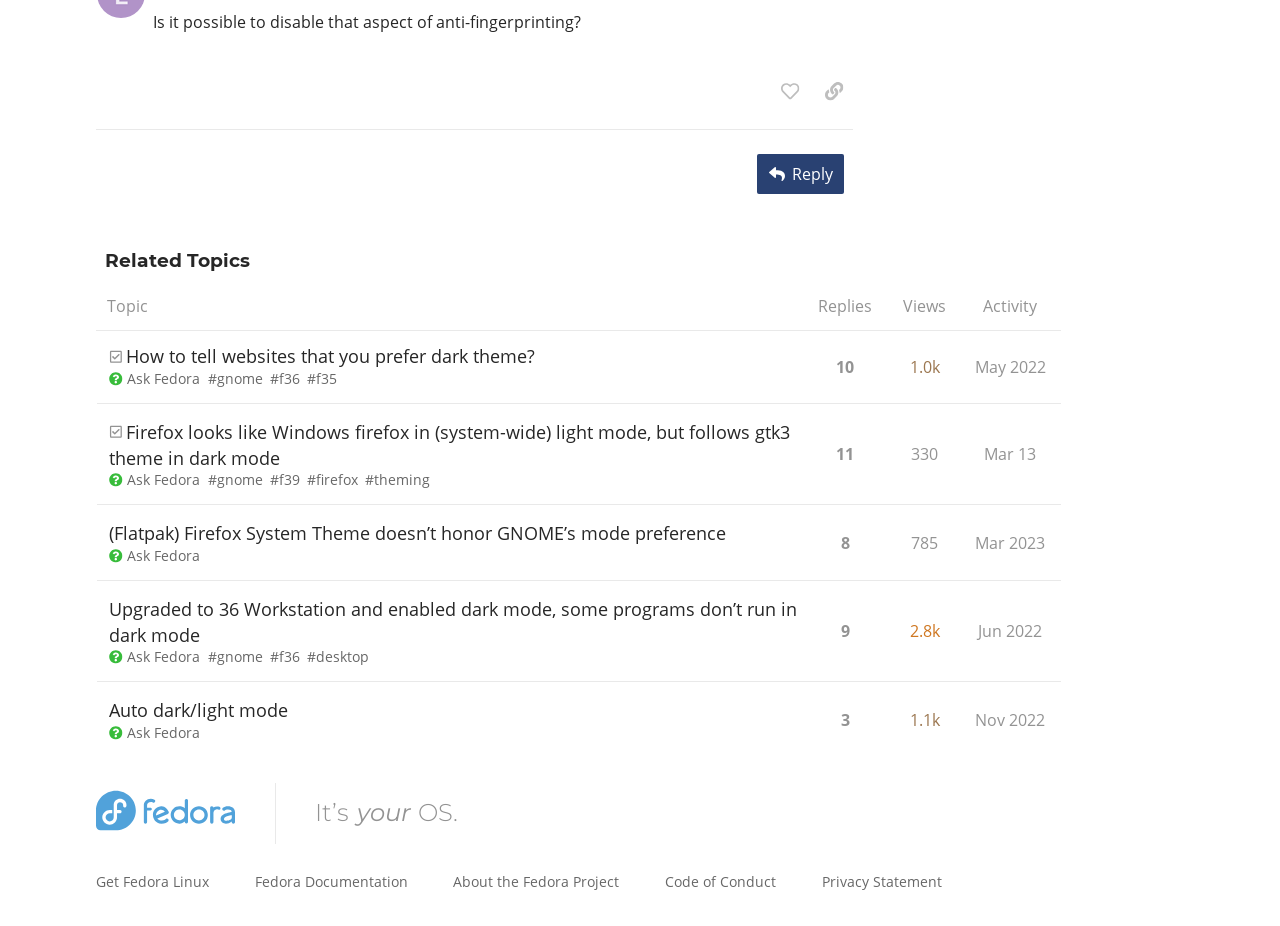Using the provided element description "f36", determine the bounding box coordinates of the UI element.

[0.211, 0.699, 0.24, 0.72]